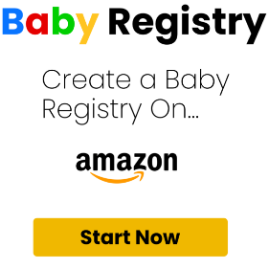What is the color of the call-to-action button?
Utilize the information in the image to give a detailed answer to the question.

The image features a contrasting yellow button with the call-to-action 'Start Now', which invites expectant parents to take immediate action in setting up their registry, making it easier for friends and family to contribute to their baby essentials.